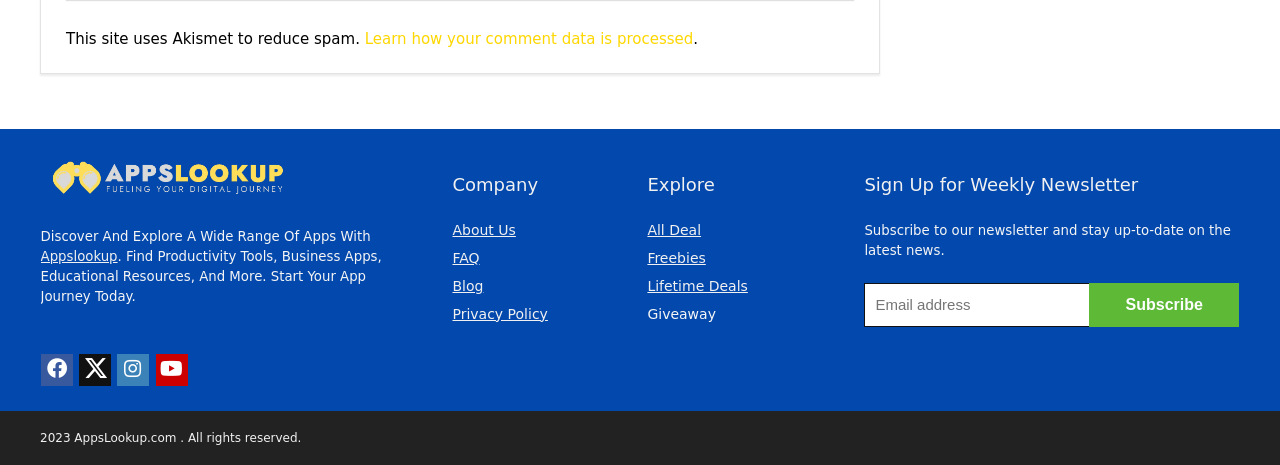Find the bounding box coordinates for the HTML element specified by: "title="Youtube"".

[0.122, 0.761, 0.147, 0.83]